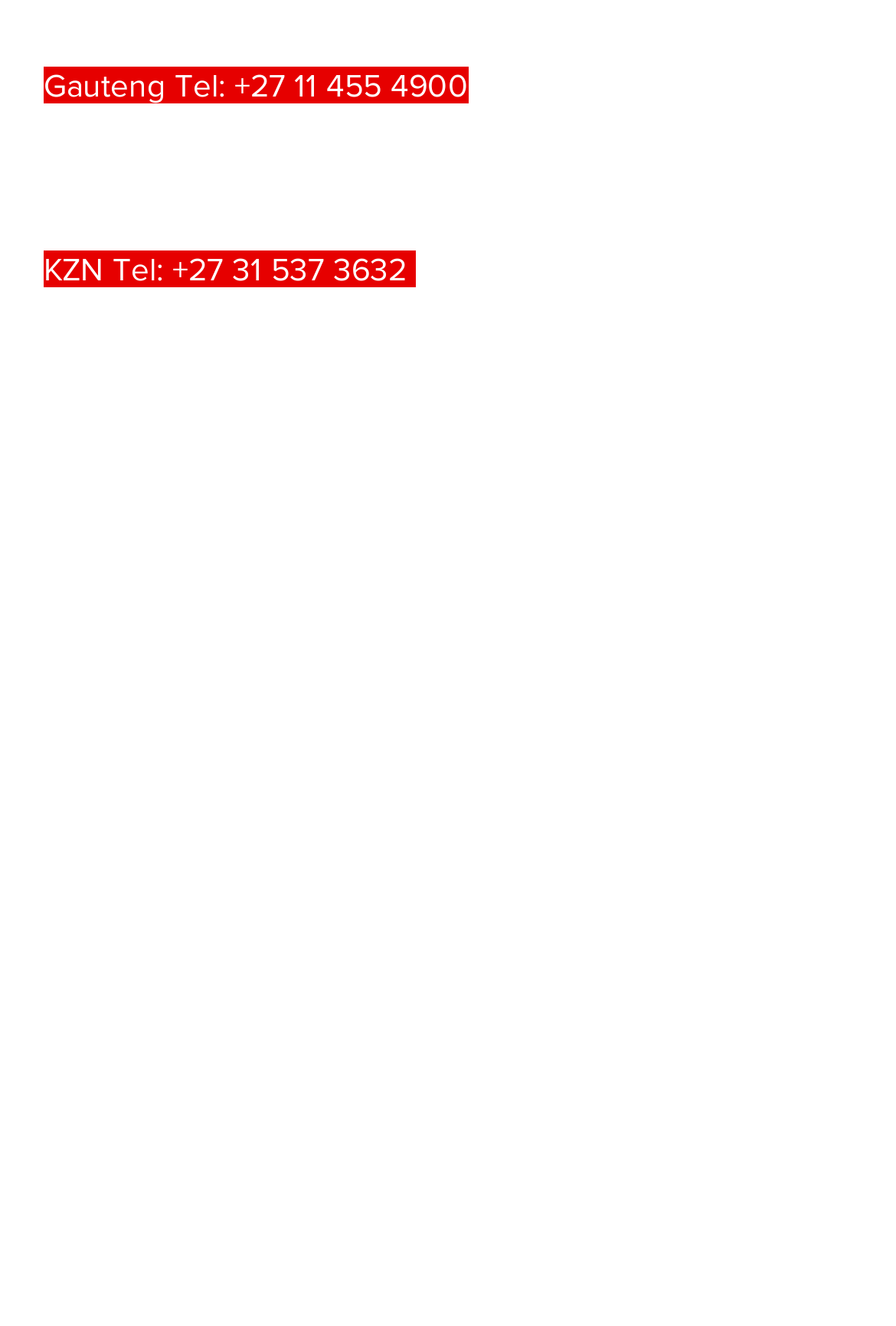Please give a succinct answer to the question in one word or phrase:
What is the year of copyright for Elegen?

2021